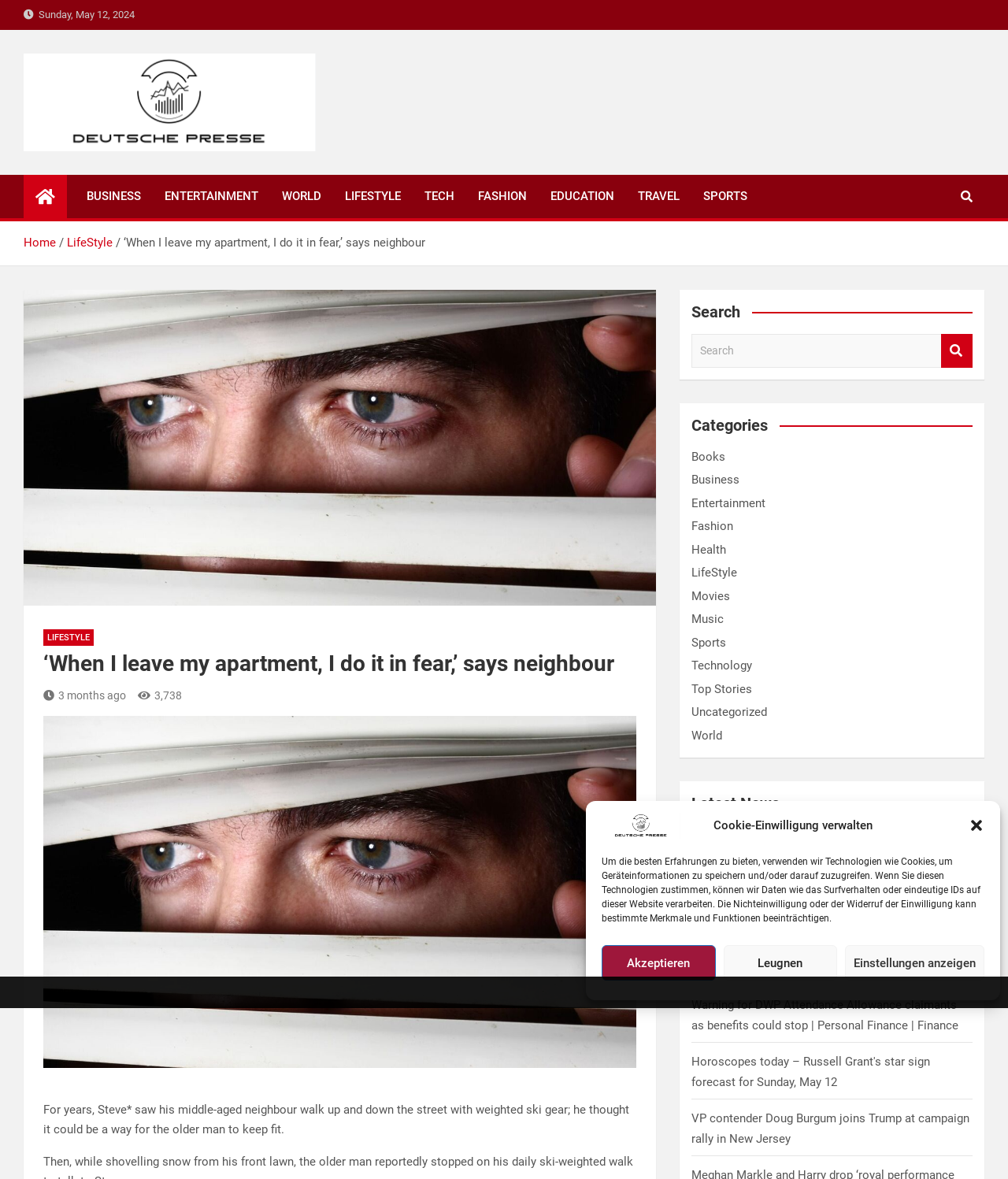Identify the main heading of the webpage and provide its text content.

‘When I leave my apartment, I do it in fear,’ says neighbour